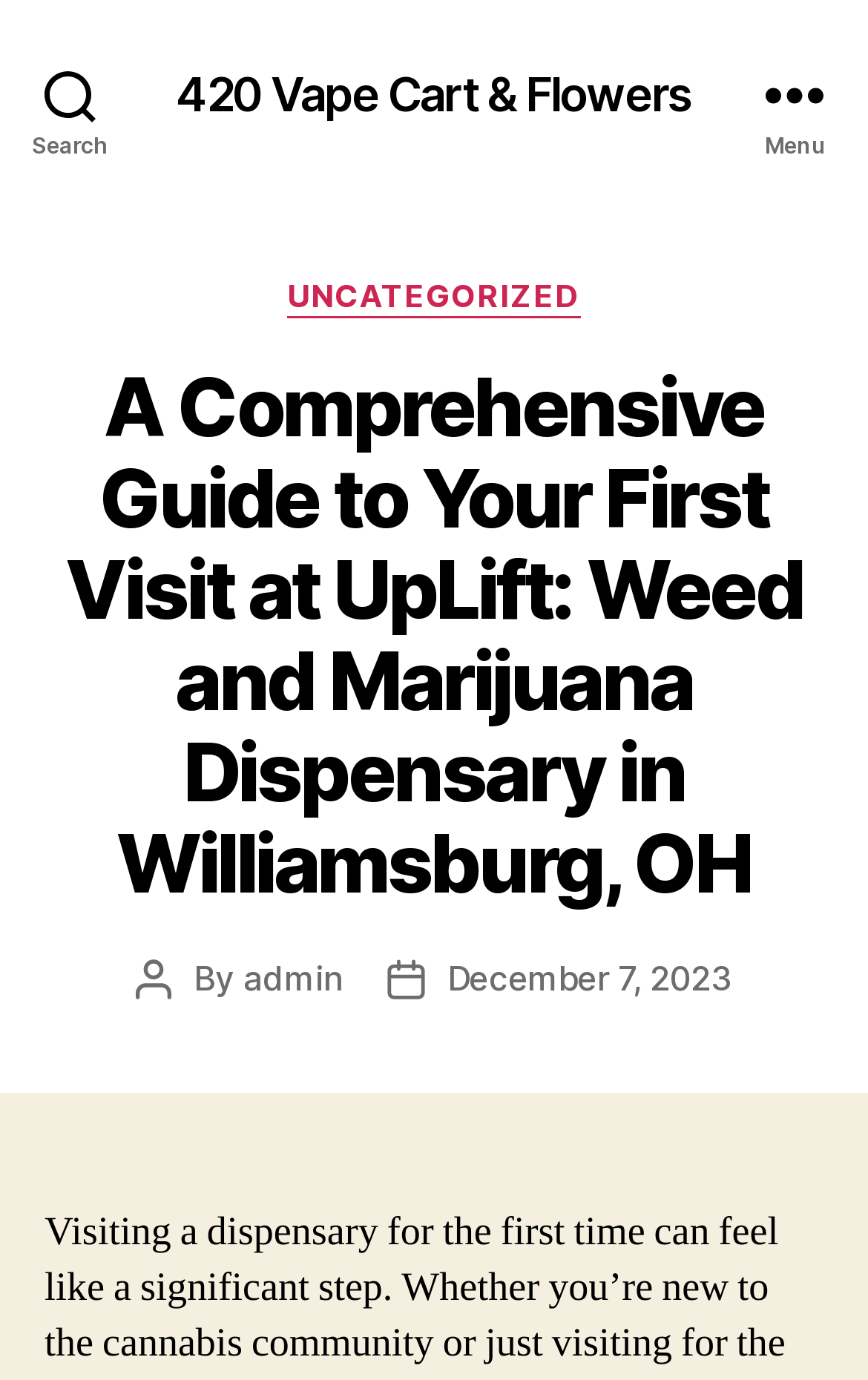What is the category of the post?
Based on the image, give a concise answer in the form of a single word or short phrase.

UNCATEGORIZED